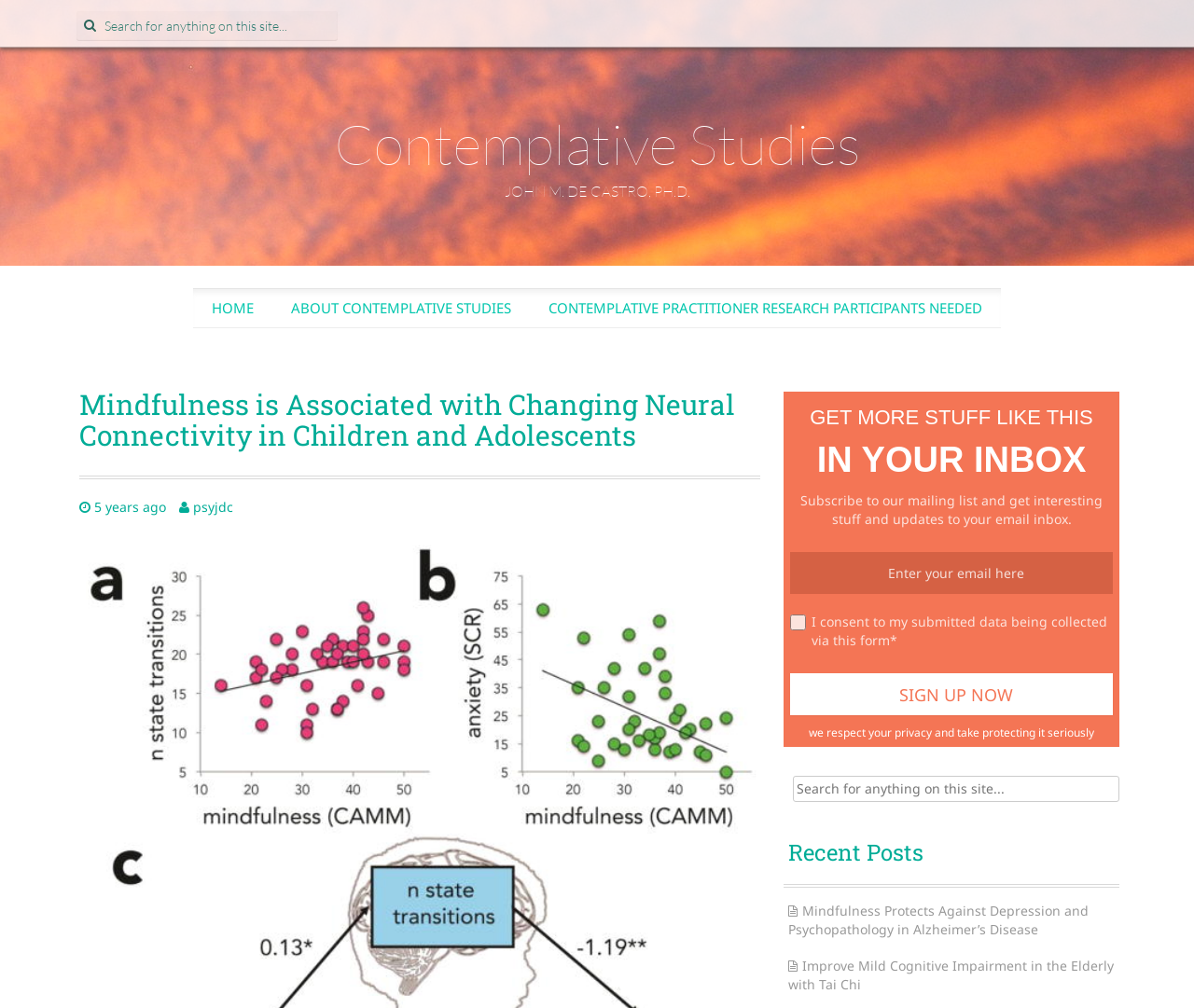What is the name of the author of the article?
Observe the image and answer the question with a one-word or short phrase response.

John M. de Castro, Ph.D.